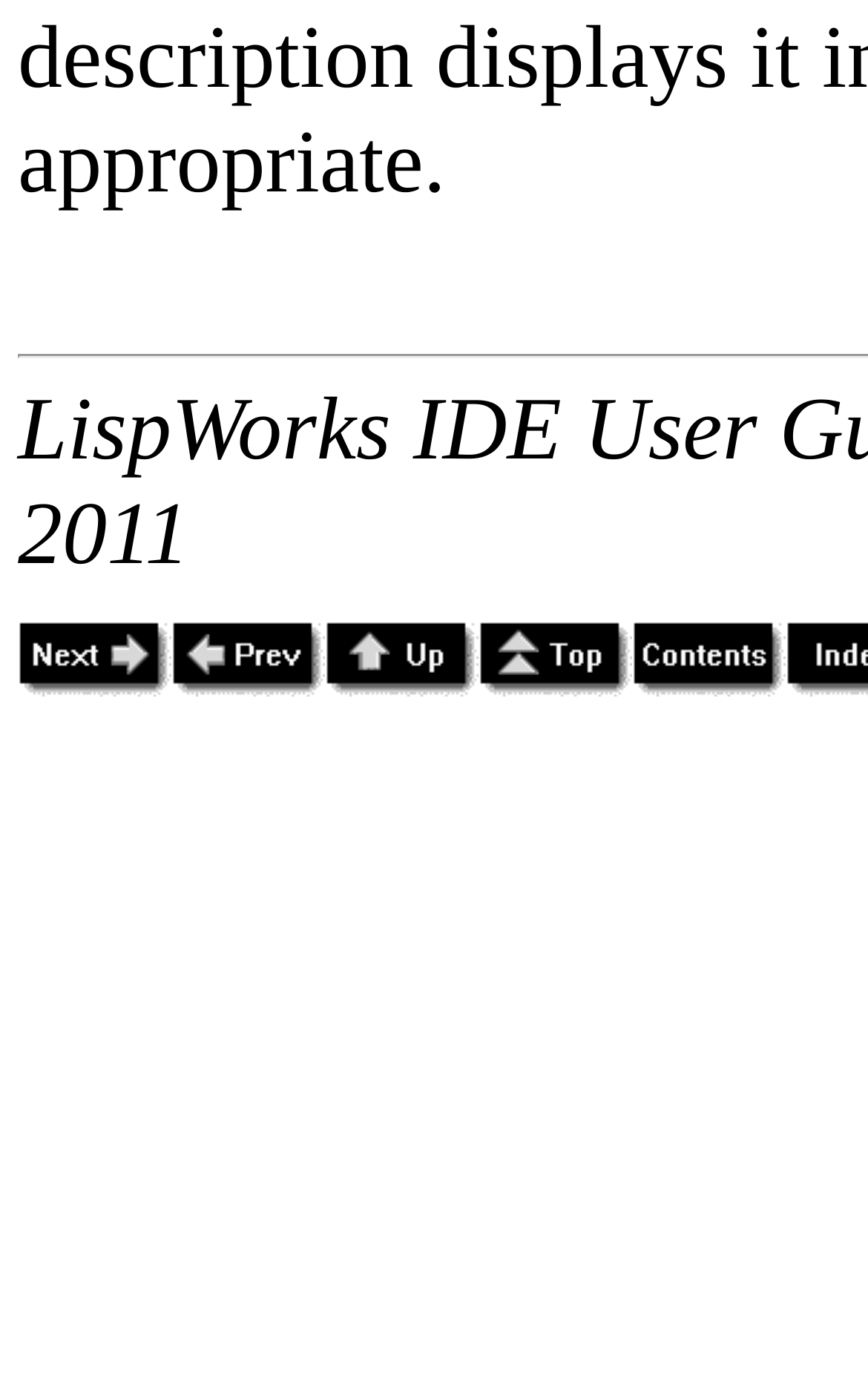Reply to the question with a brief word or phrase: What is the position of the 'Prev' link?

Middle-left